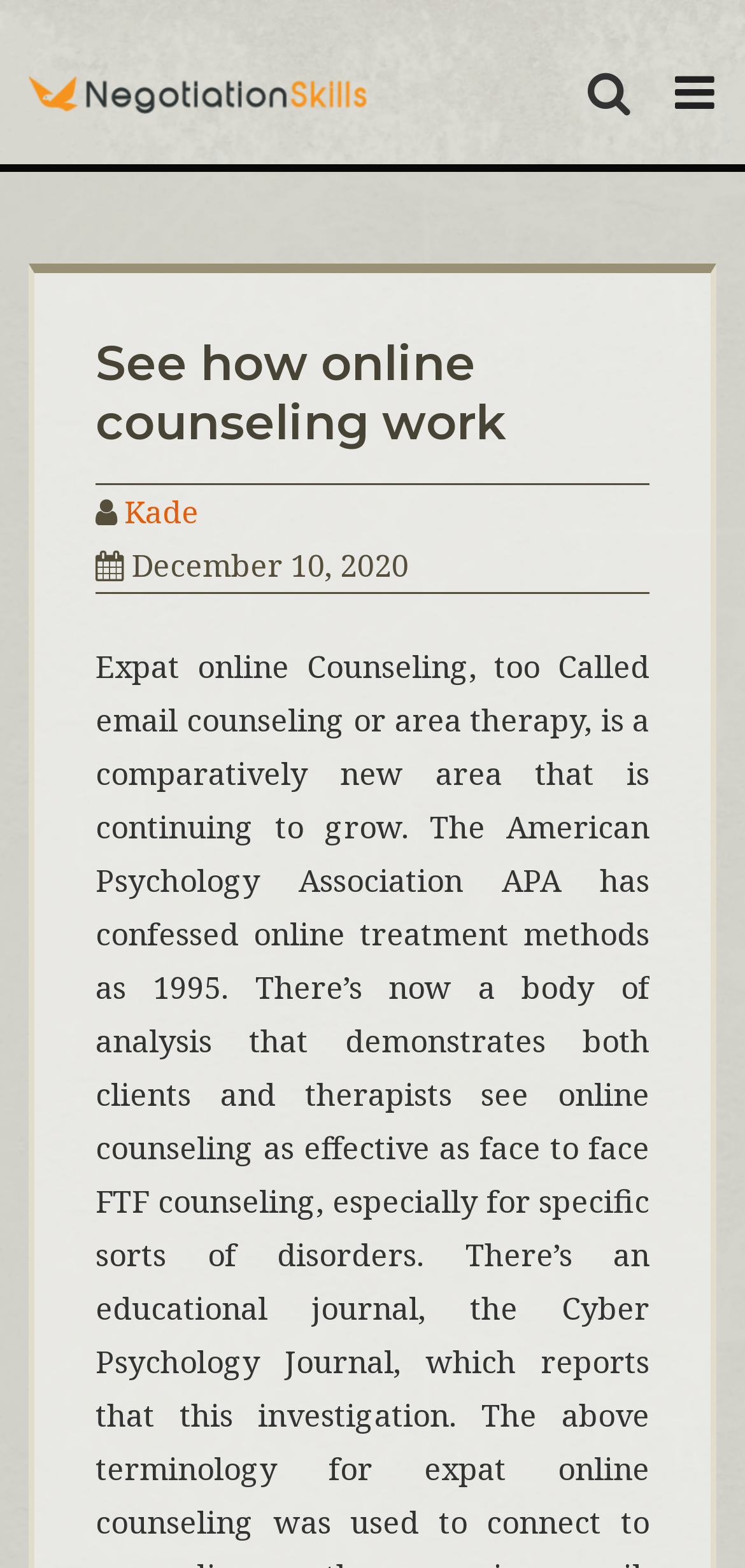Summarize the webpage comprehensively, mentioning all visible components.

The webpage is about online counseling, specifically focusing on negotiation skills. At the top-left corner, there is a link labeled "Negotiation Skills" accompanied by an image with the same label. Below this, there is another link with the same text, but in all capital letters. 

Next to these links, there is a static text element that reads "REVITALIZE WITH THE ATTRACTIVE INFO". On the top-right corner, there is a button labeled "MENU" with an icon, which is not expanded by default. This button controls two navigation menus: site navigation and social navigation.

When the menu button is expanded, a header section is revealed, containing a heading that reads "See how online counseling work". Below this heading, there is a link labeled "Kade" and a time element showing the date "December 10, 2020".